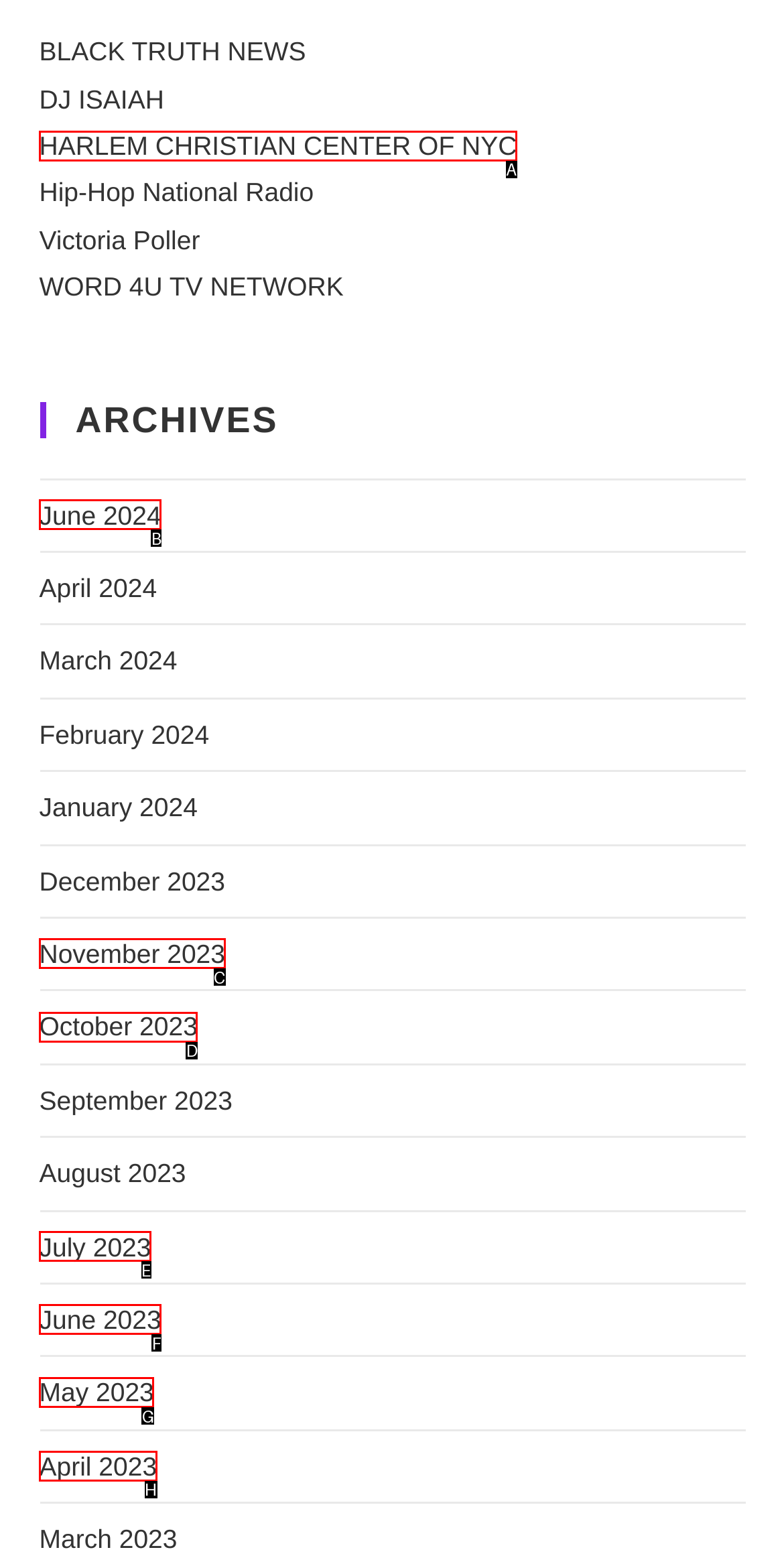Determine the HTML element that aligns with the description: Accept
Answer by stating the letter of the appropriate option from the available choices.

None